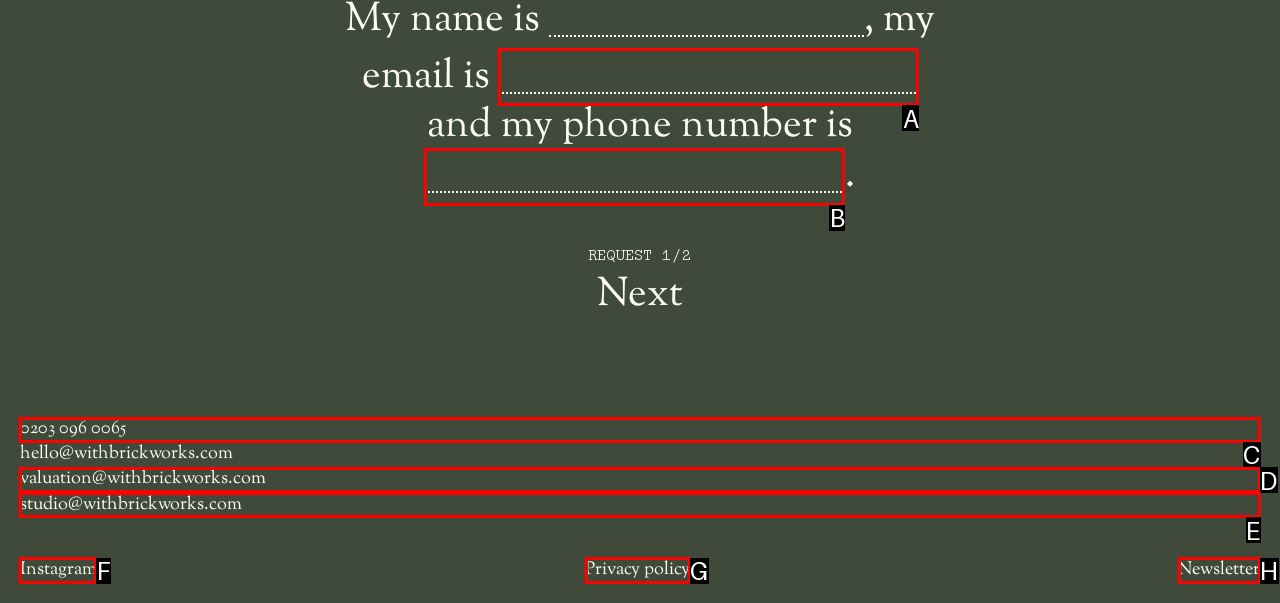Which option should be clicked to execute the task: Enter your phone number?
Reply with the letter of the chosen option.

B